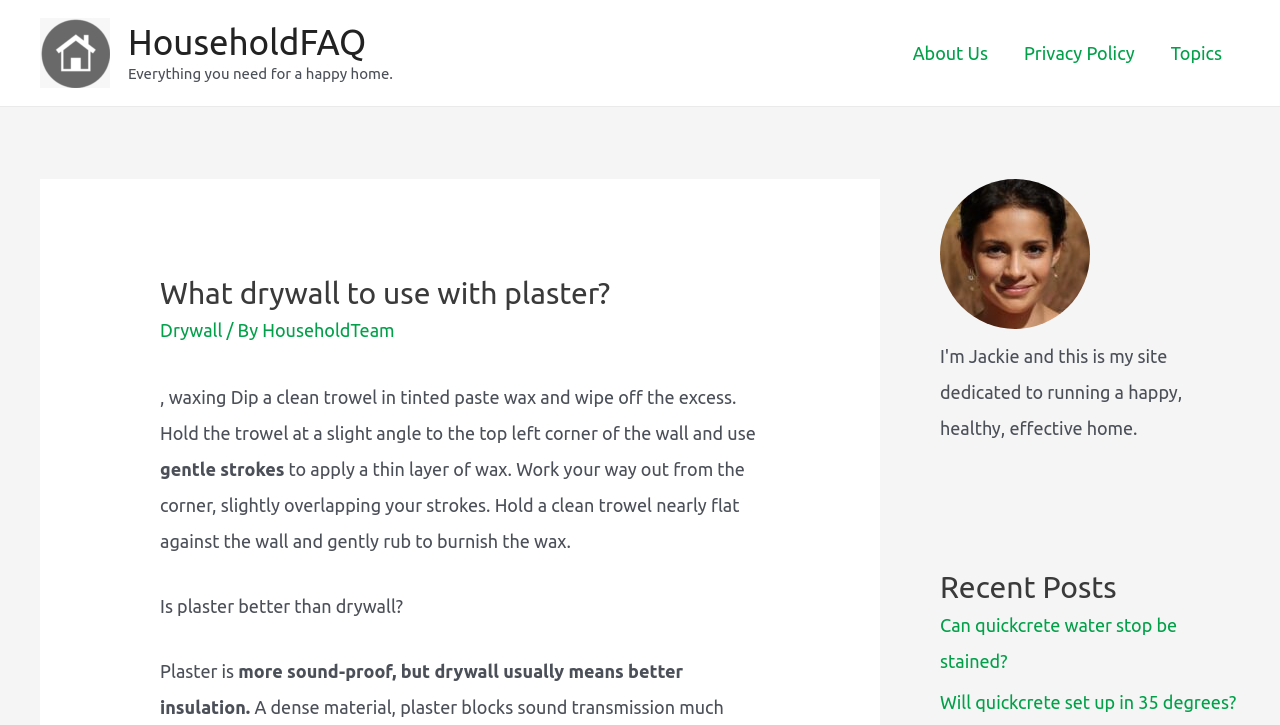Please identify the bounding box coordinates of the element's region that should be clicked to execute the following instruction: "Explore the GeneratePress website". The bounding box coordinates must be four float numbers between 0 and 1, i.e., [left, top, right, bottom].

None